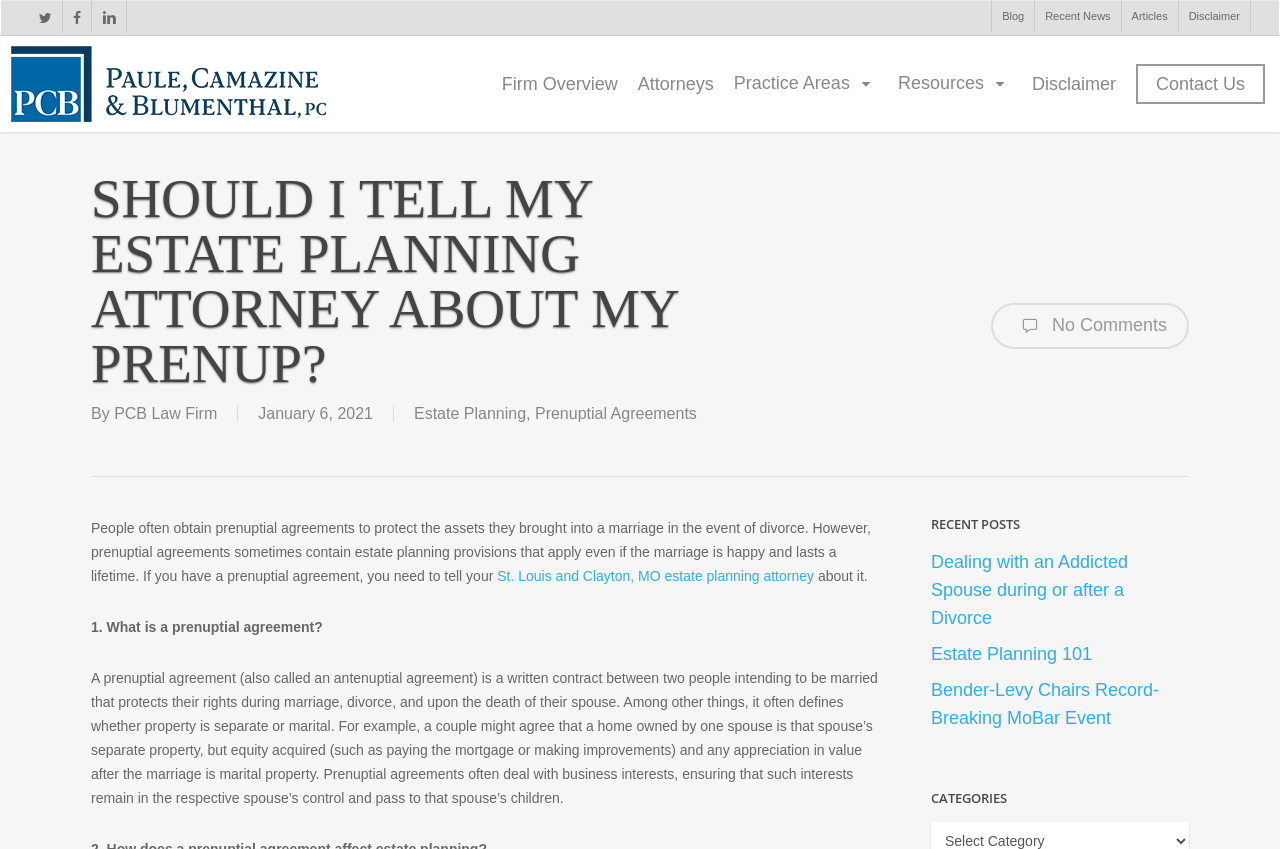What is the purpose of a prenuptial agreement?
Look at the screenshot and provide an in-depth answer.

I found the answer by reading the text in the main article, which defines a prenuptial agreement as a written contract that protects rights during marriage, divorce, and death.